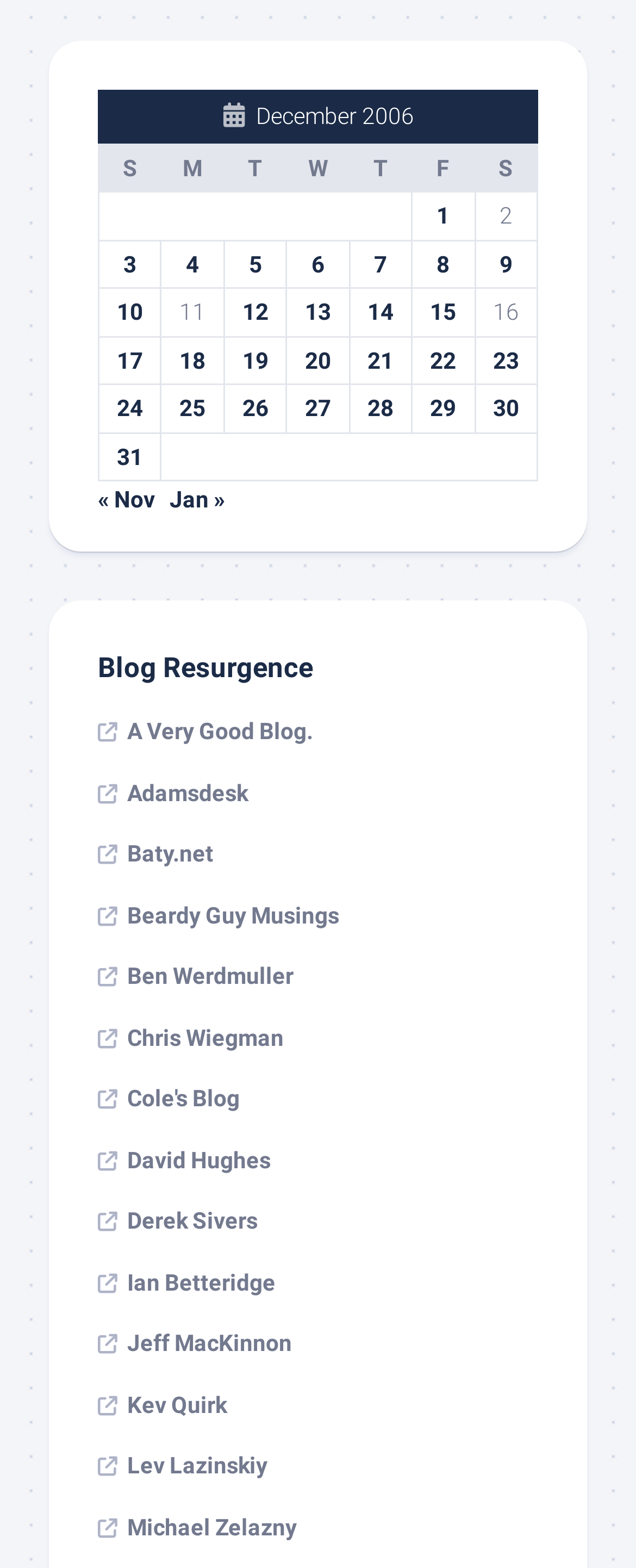Please determine the bounding box coordinates, formatted as (top-left x, top-left y, bottom-right x, bottom-right y), with all values as floating point numbers between 0 and 1. Identify the bounding box of the region described as: A Very Good Blog.

[0.154, 0.458, 0.492, 0.475]